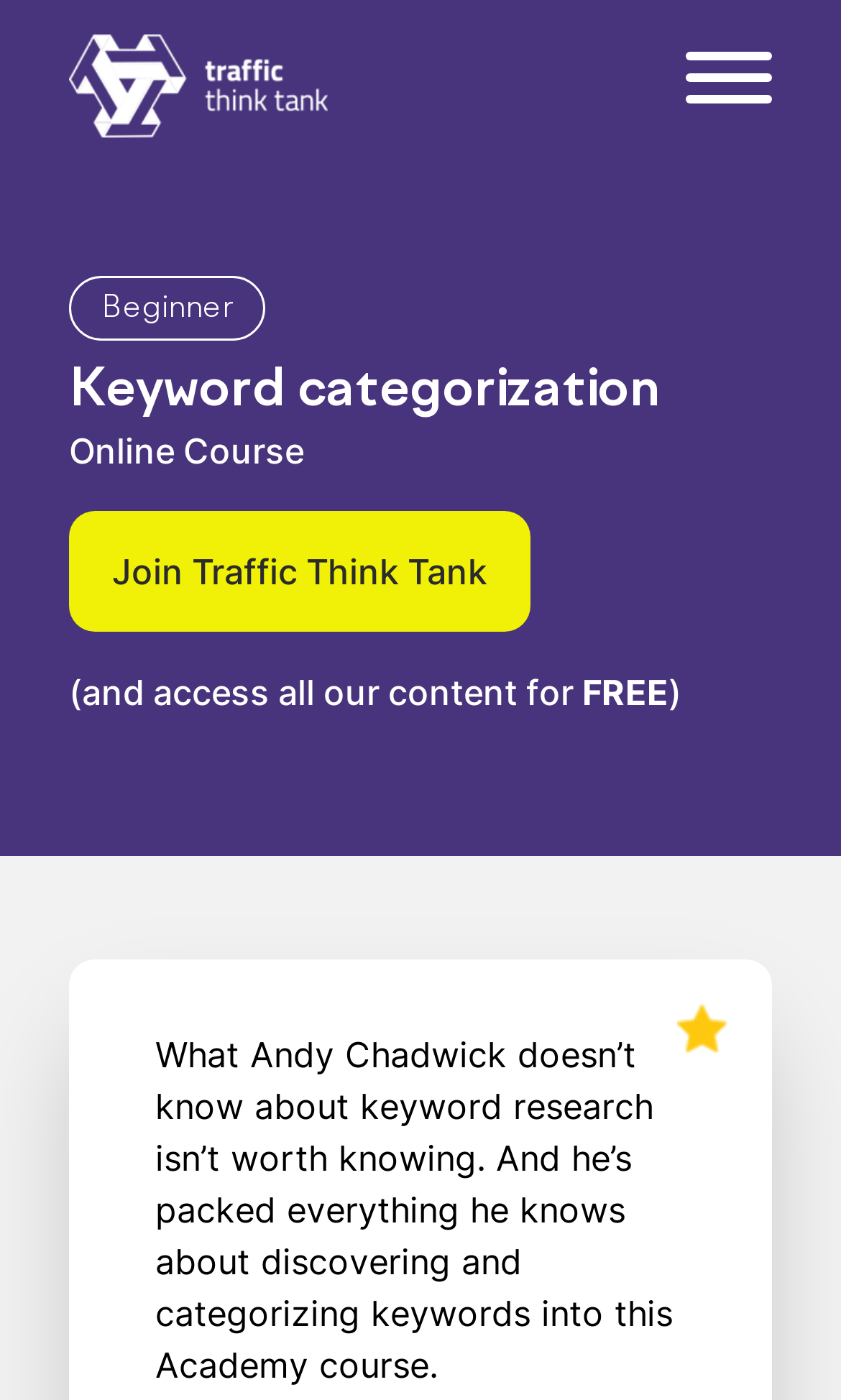Identify the bounding box of the HTML element described here: "Join Traffic Think Tank". Provide the coordinates as four float numbers between 0 and 1: [left, top, right, bottom].

[0.082, 0.364, 0.631, 0.451]